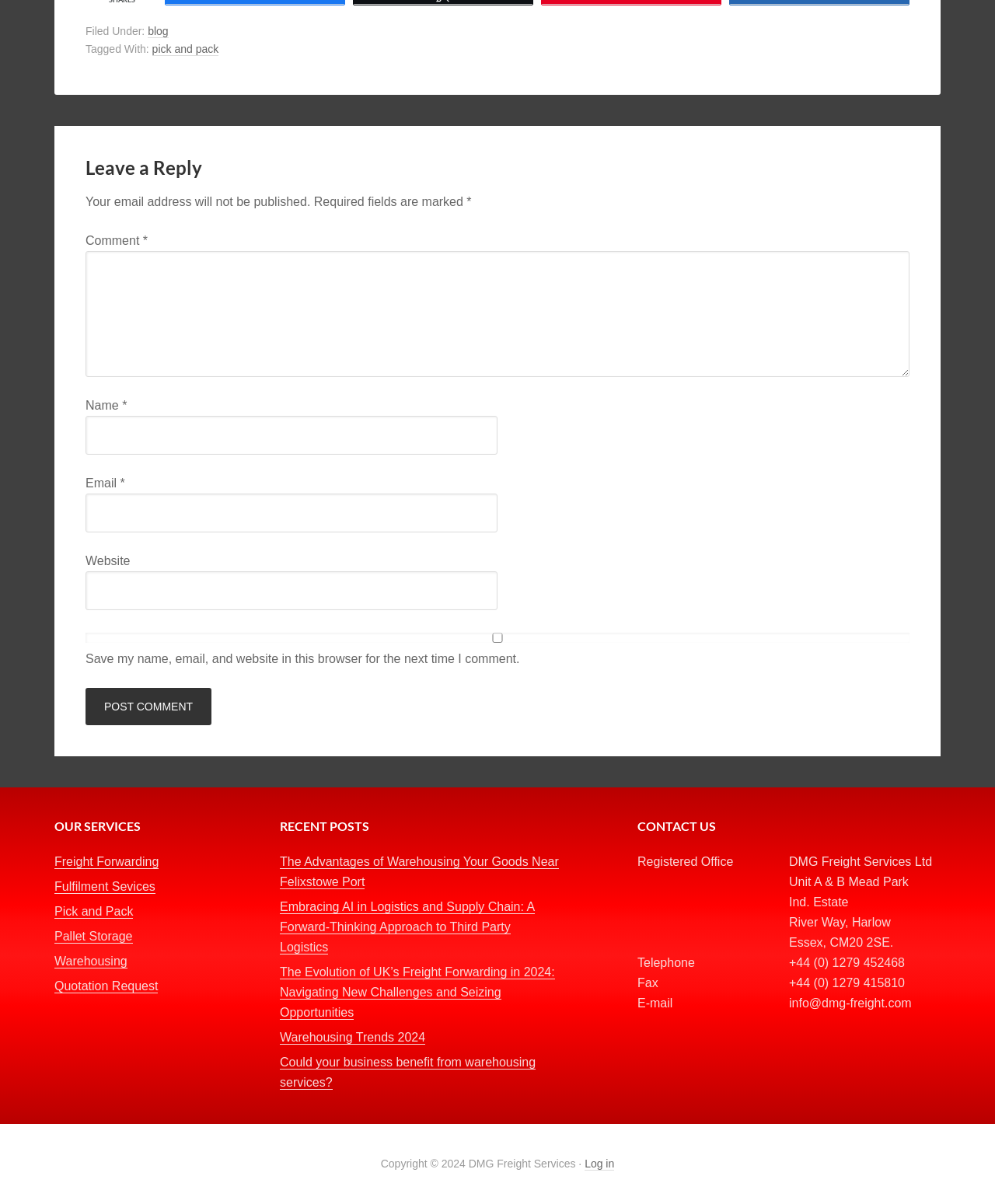Provide the bounding box coordinates in the format (top-left x, top-left y, bottom-right x, bottom-right y). All values are floating point numbers between 0 and 1. Determine the bounding box coordinate of the UI element described as: blog

[0.149, 0.02, 0.169, 0.031]